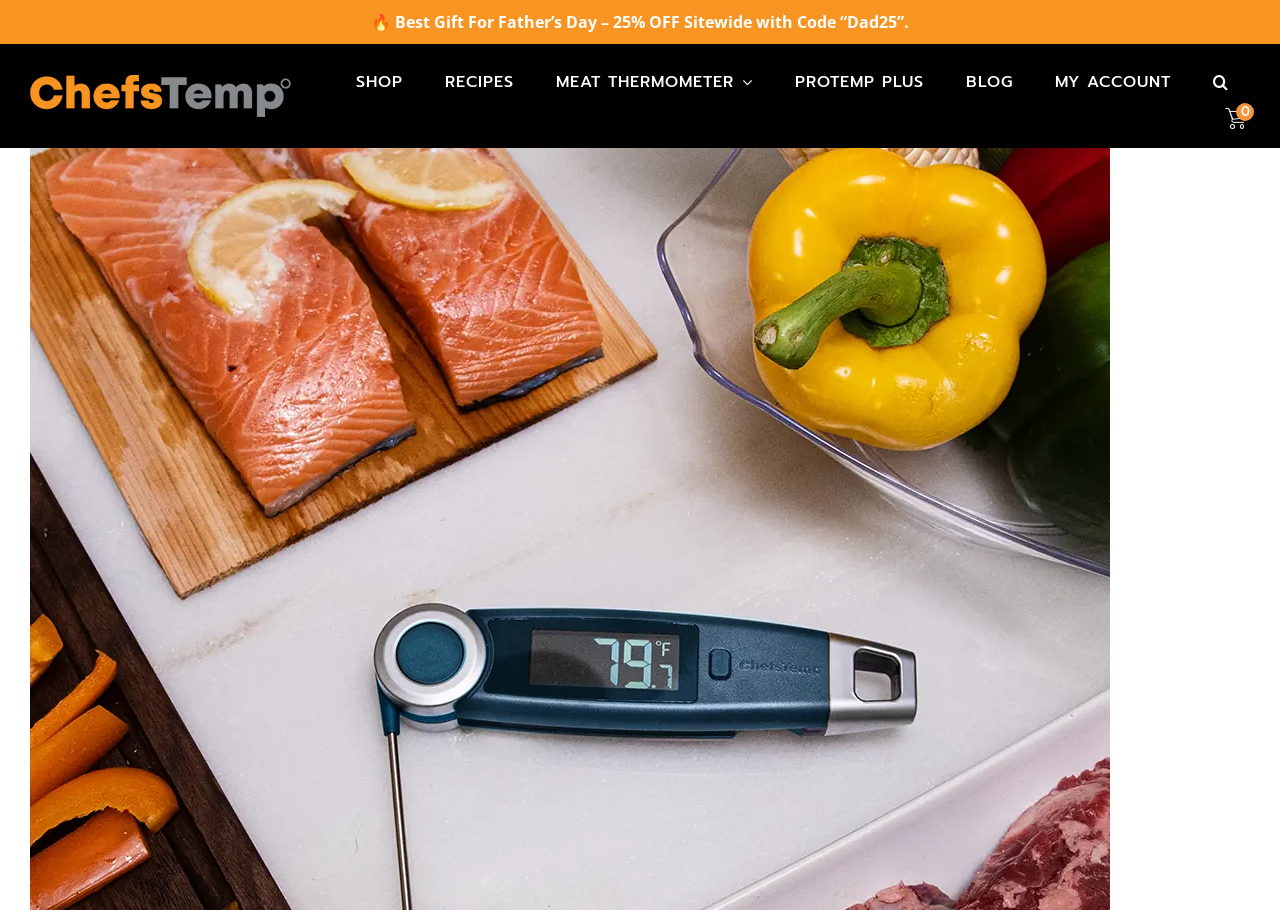Detail the webpage's structure and highlights in your description.

The webpage is about cooking and meat thermometers, specifically focusing on how to tell if a pork chop is cooked all the way through. At the top left of the page, there is a logo image with the text "Main Logo". To the right of the logo, there is a navigation menu with several links, including "SHOP", "RECIPES", "MEAT THERMOMETER", "PROTEMP PLUS", "BLOG", and "MY ACCOUNT". The "MEAT THERMOMETER" link is a static text element, not a clickable link. 

Below the logo, there is a promotional link "🔥 Best Gift For Father’s Day – 25% OFF Sitewide with Code “Dad25”." which takes up about half of the page width. The rest of the page content is not described in the provided accessibility tree, but based on the meta description, it likely includes information and guidance on cooking pork chops to the desired level of doneness.